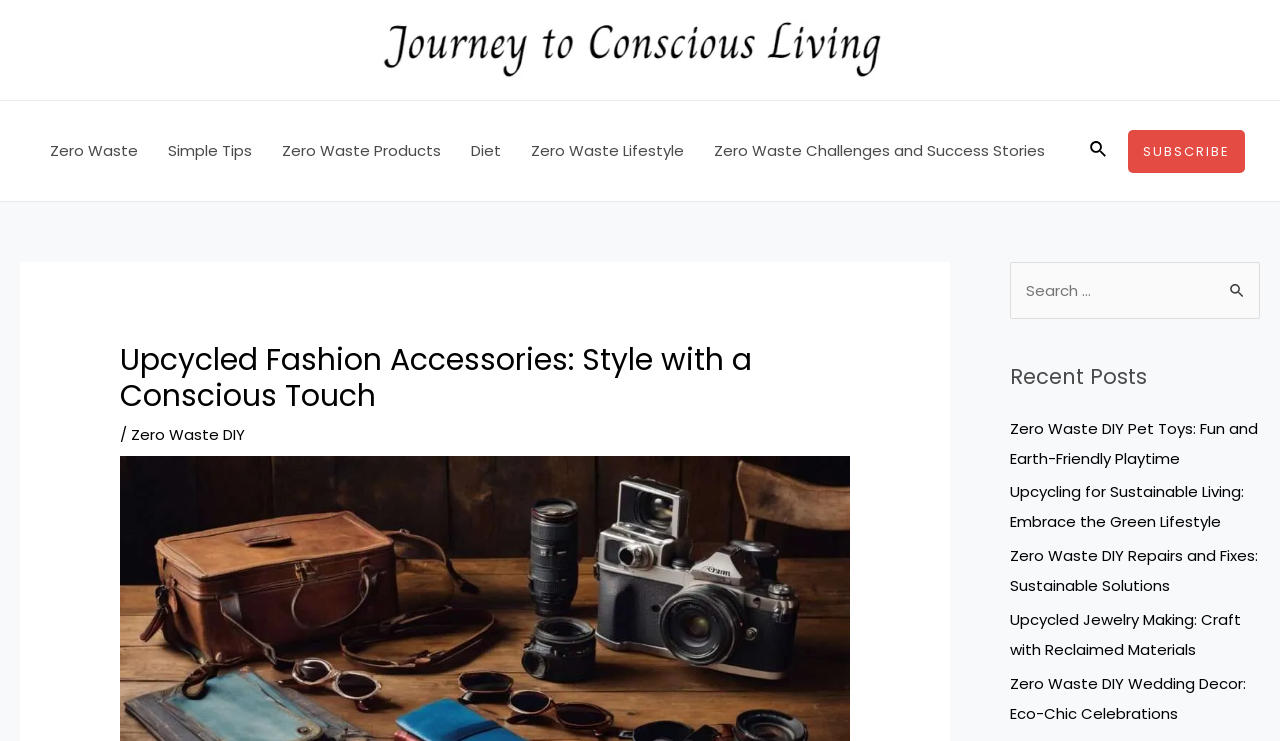What is the purpose of the search icon link?
Using the image as a reference, answer the question in detail.

The search icon link is located at coordinates [0.851, 0.185, 0.866, 0.223] and has an associated image. Below this link, there is a search box with a label 'Search for:' and a submit button. This suggests that the search icon link is used to initiate a search on the website.